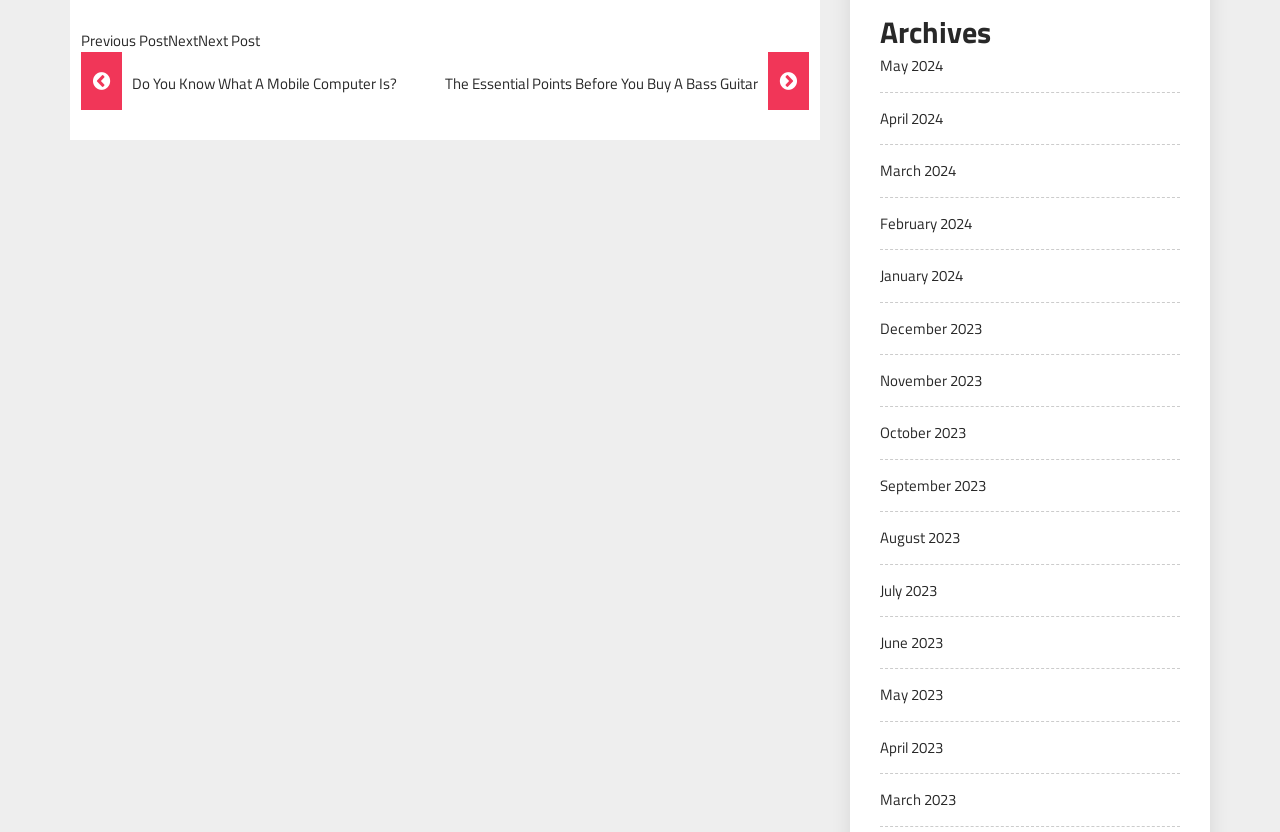Identify the bounding box coordinates of the region that should be clicked to execute the following instruction: "go to previous post".

[0.063, 0.035, 0.203, 0.063]